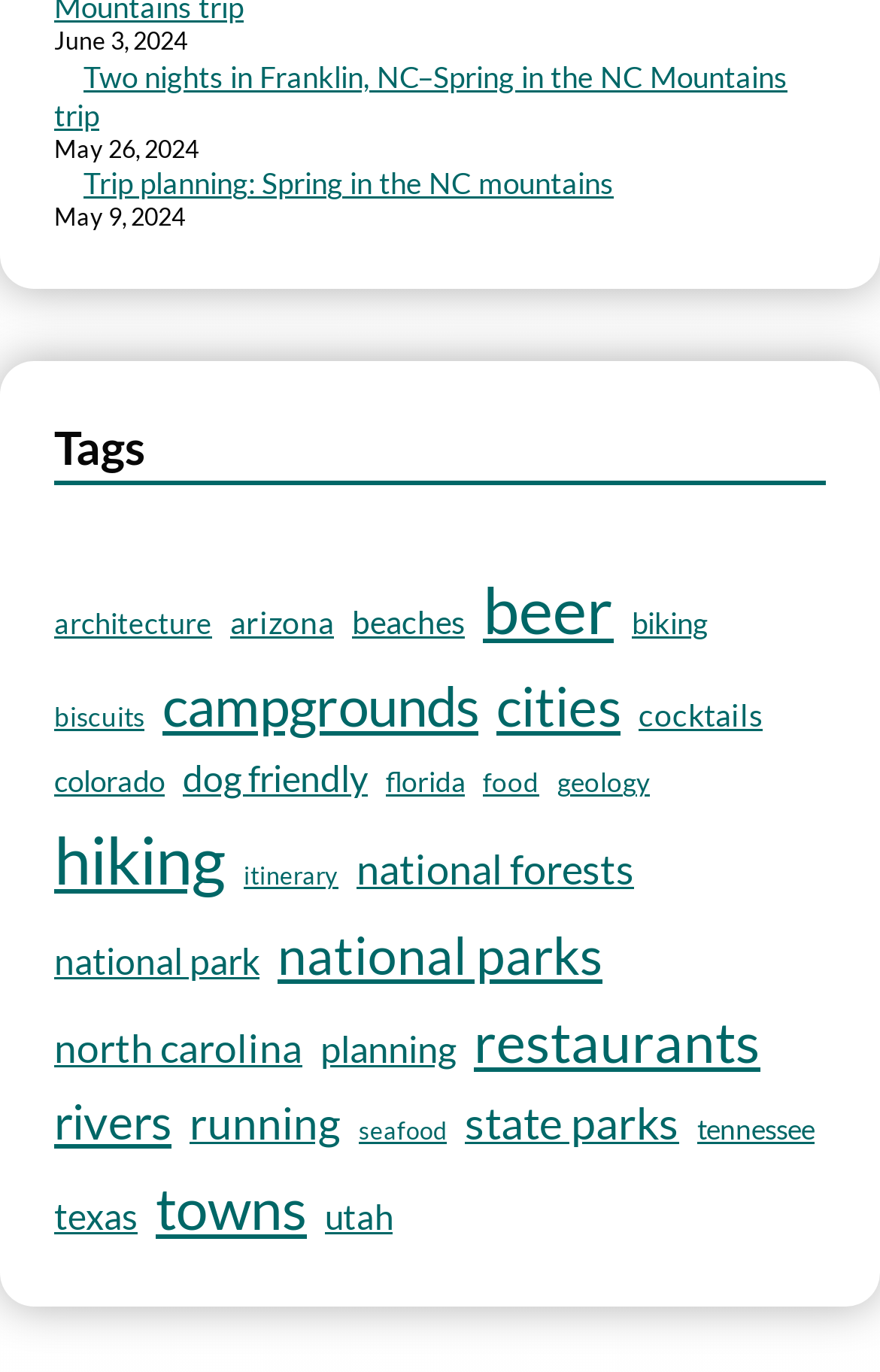Please respond to the question with a concise word or phrase:
What is the category with the most items?

hiking